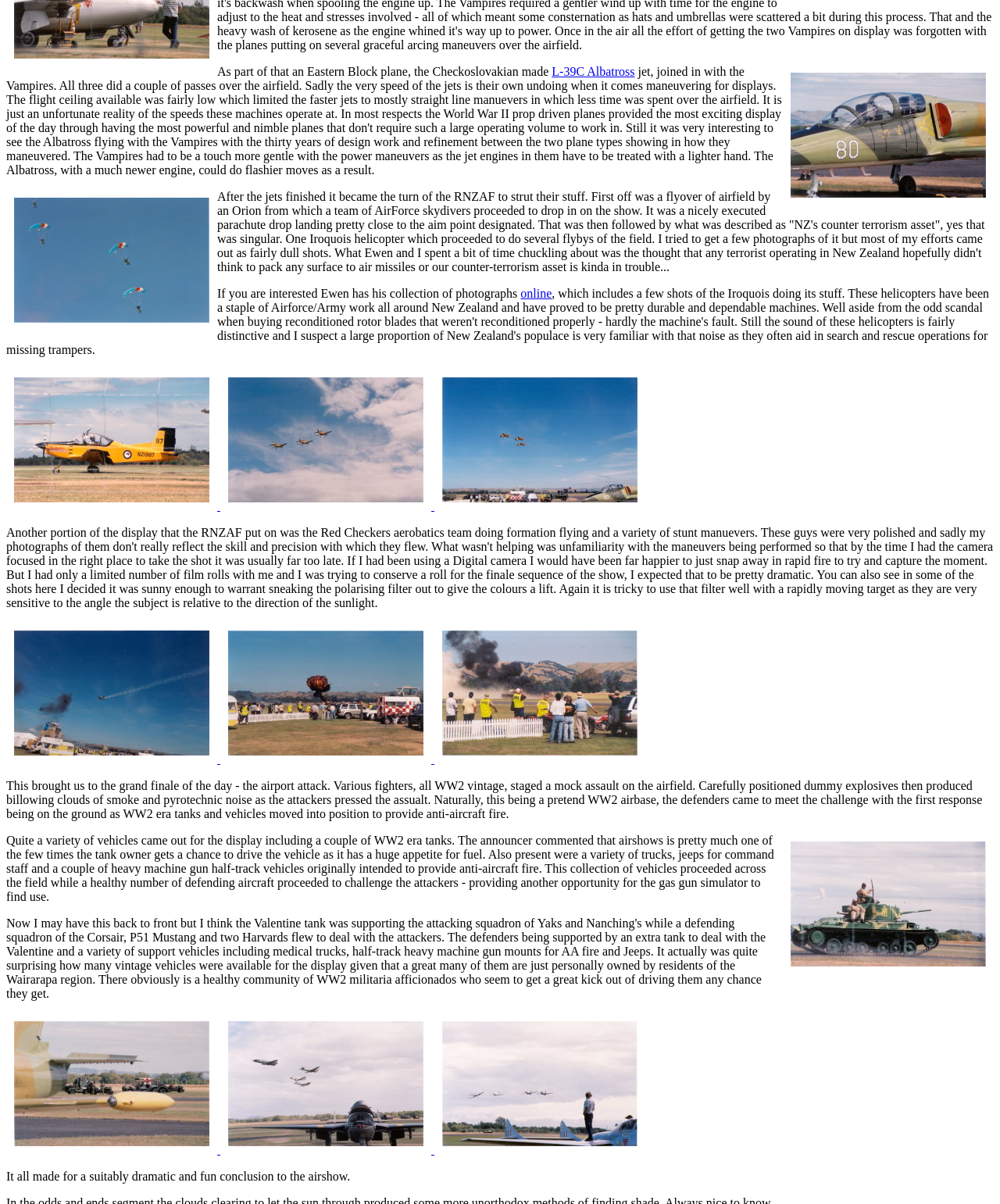Please specify the bounding box coordinates for the clickable region that will help you carry out the instruction: "Read the 'Privacy Policy'".

None